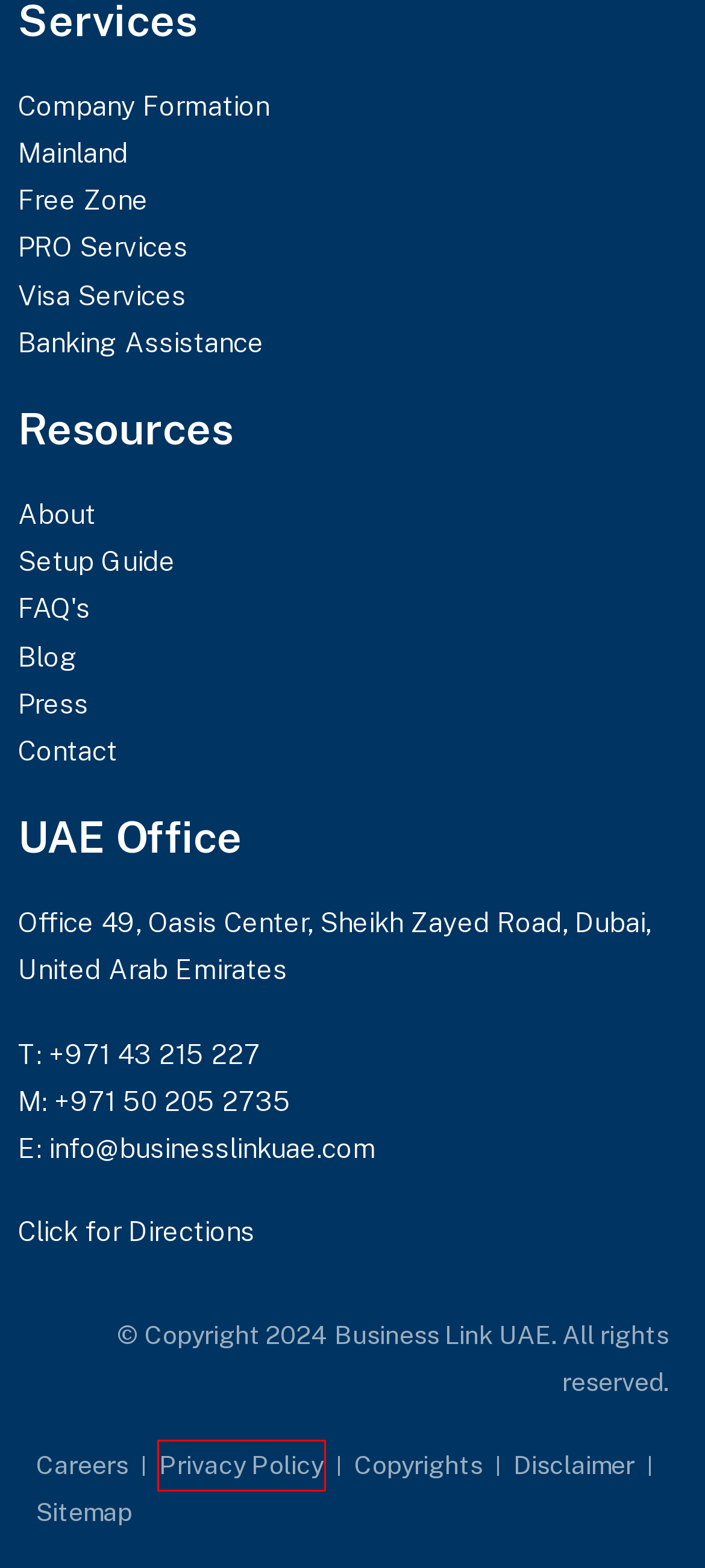You are given a screenshot of a webpage with a red rectangle bounding box. Choose the best webpage description that matches the new webpage after clicking the element in the bounding box. Here are the candidates:
A. Mainland Business Setup in Dubai, UAE | Business Link
B. PRO Services in Dubai, UAE | Business Link
C. Disclaimer | Business Link UAE
D. Copyrights | Business Link UAE
E. Read all the latest News and Blogs - Business Link UAE
F. UAE Business Setup FAQs - Business Link UAE
G. Our Business Blogs by BusinessLinkUAE
H. Privacy Policy | Business Link UAE

H